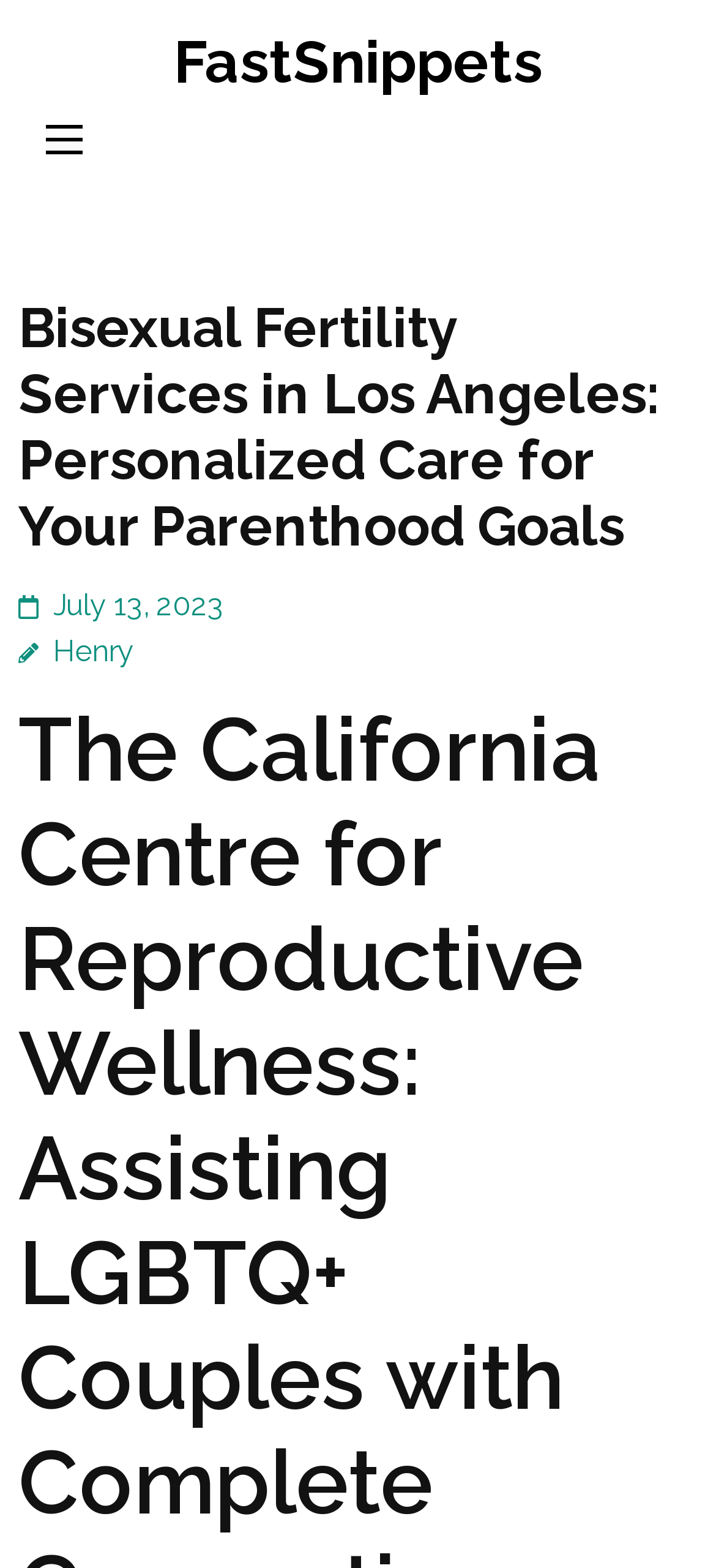Can you identify and provide the main heading of the webpage?

Bisexual Fertility Services in Los Angeles: Personalized Care for Your Parenthood Goals